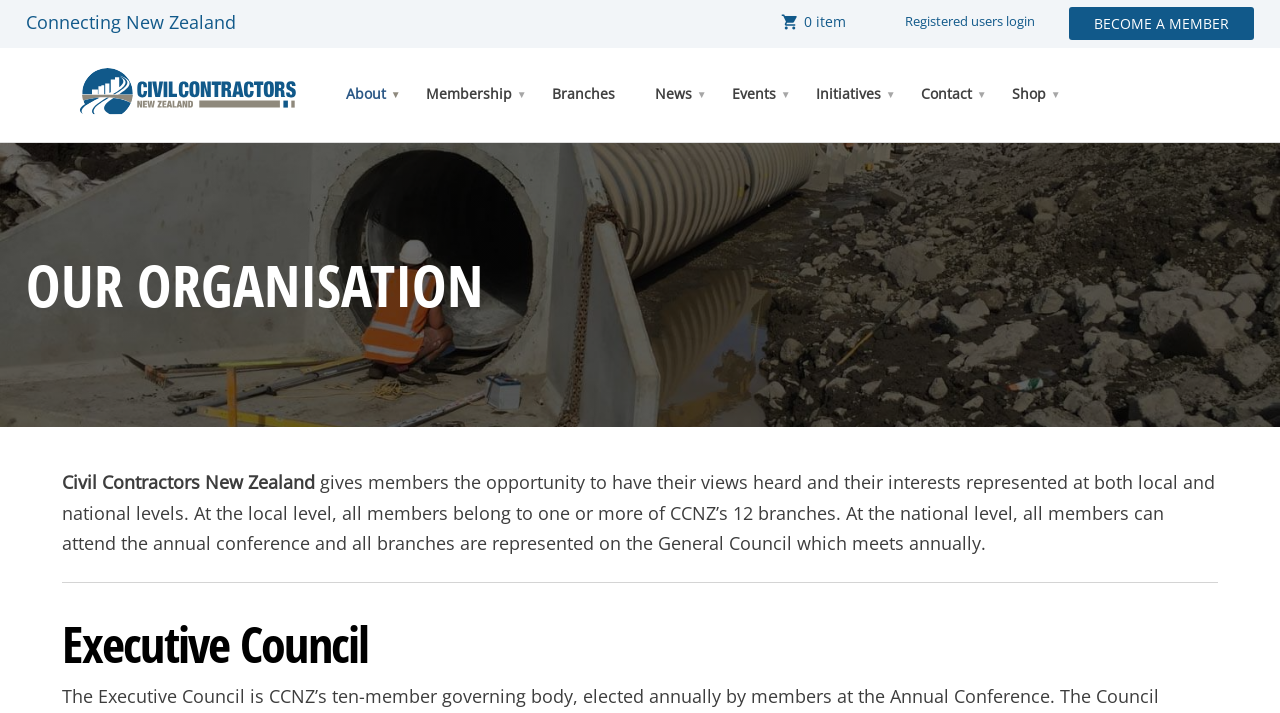Pinpoint the bounding box coordinates of the area that must be clicked to complete this instruction: "Search for a contractor".

[0.704, 0.277, 0.86, 0.333]